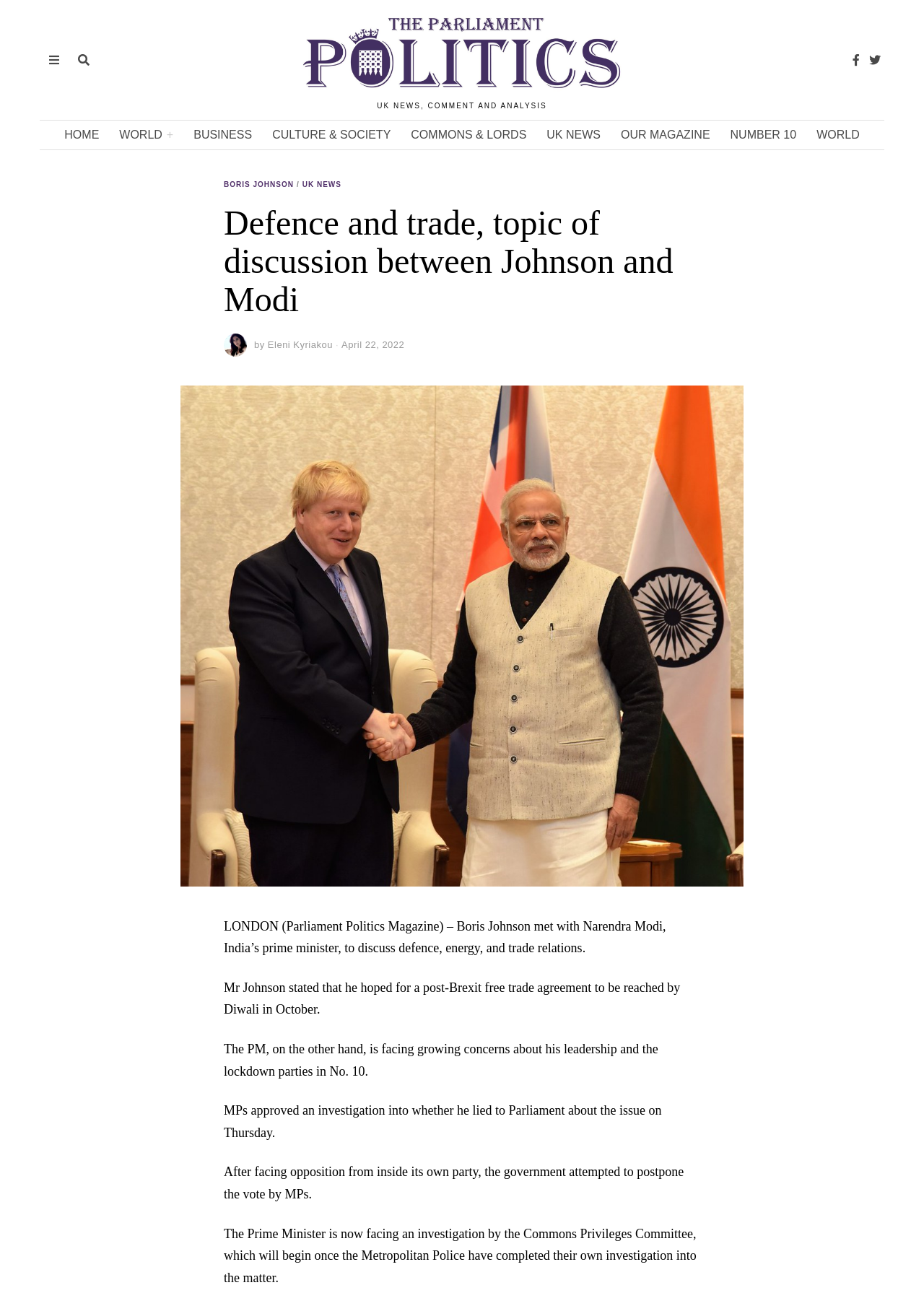Identify the primary heading of the webpage and provide its text.

Defence and trade, topic of discussion between Johnson and Modi